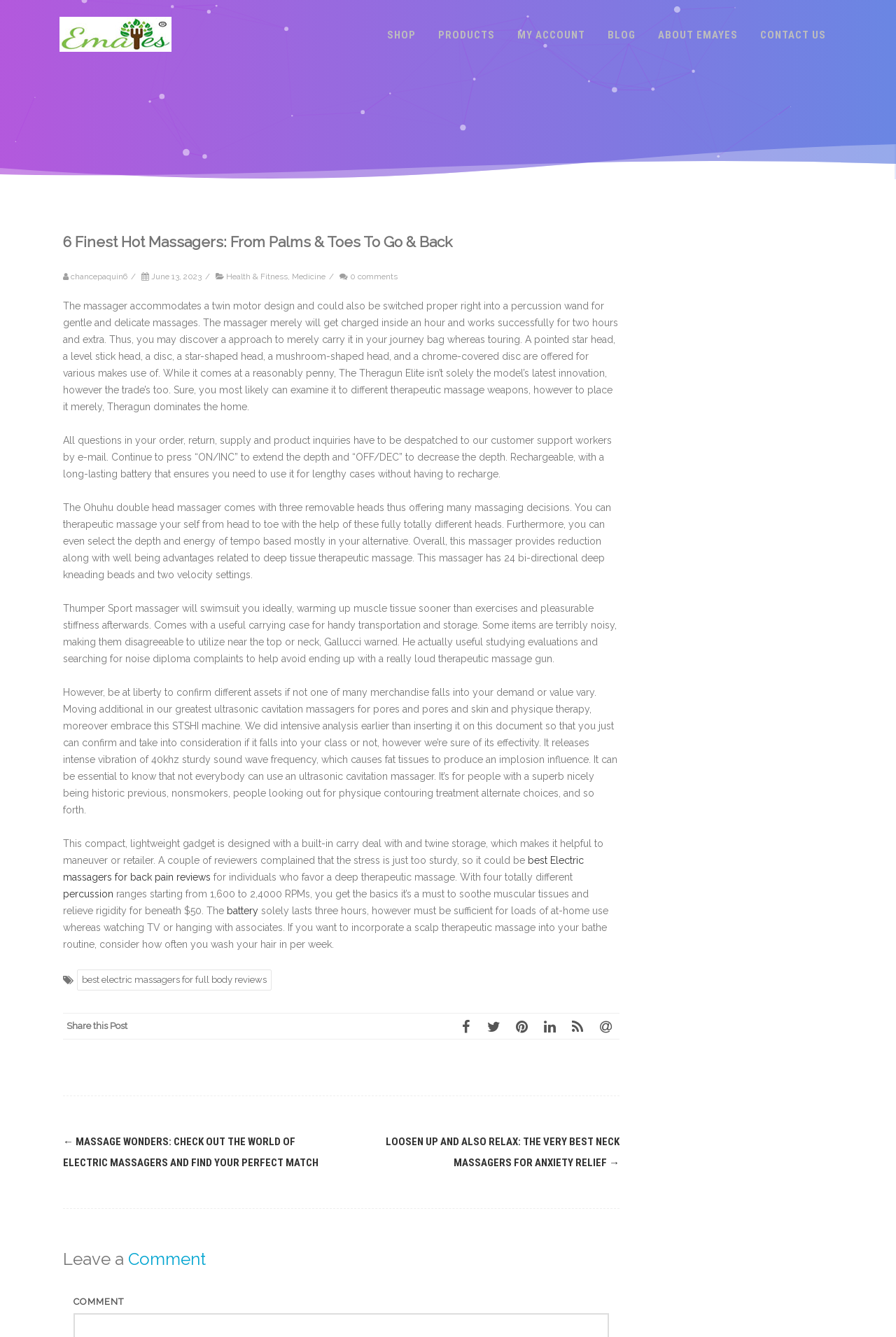How many massagers are reviewed in this article?
Please look at the screenshot and answer in one word or a short phrase.

6